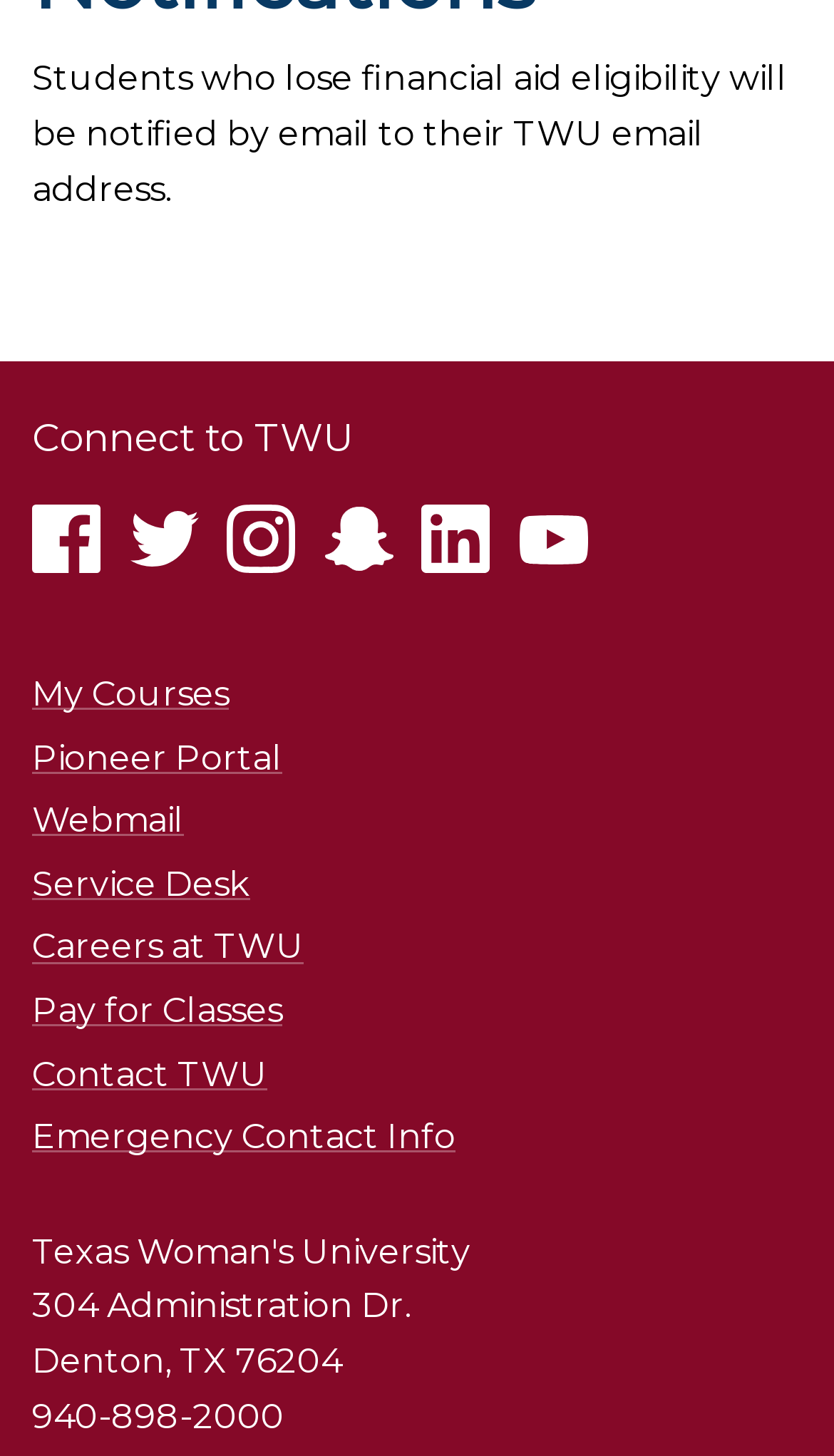Provide your answer in one word or a succinct phrase for the question: 
What is the phone number of TWU?

940-898-2000